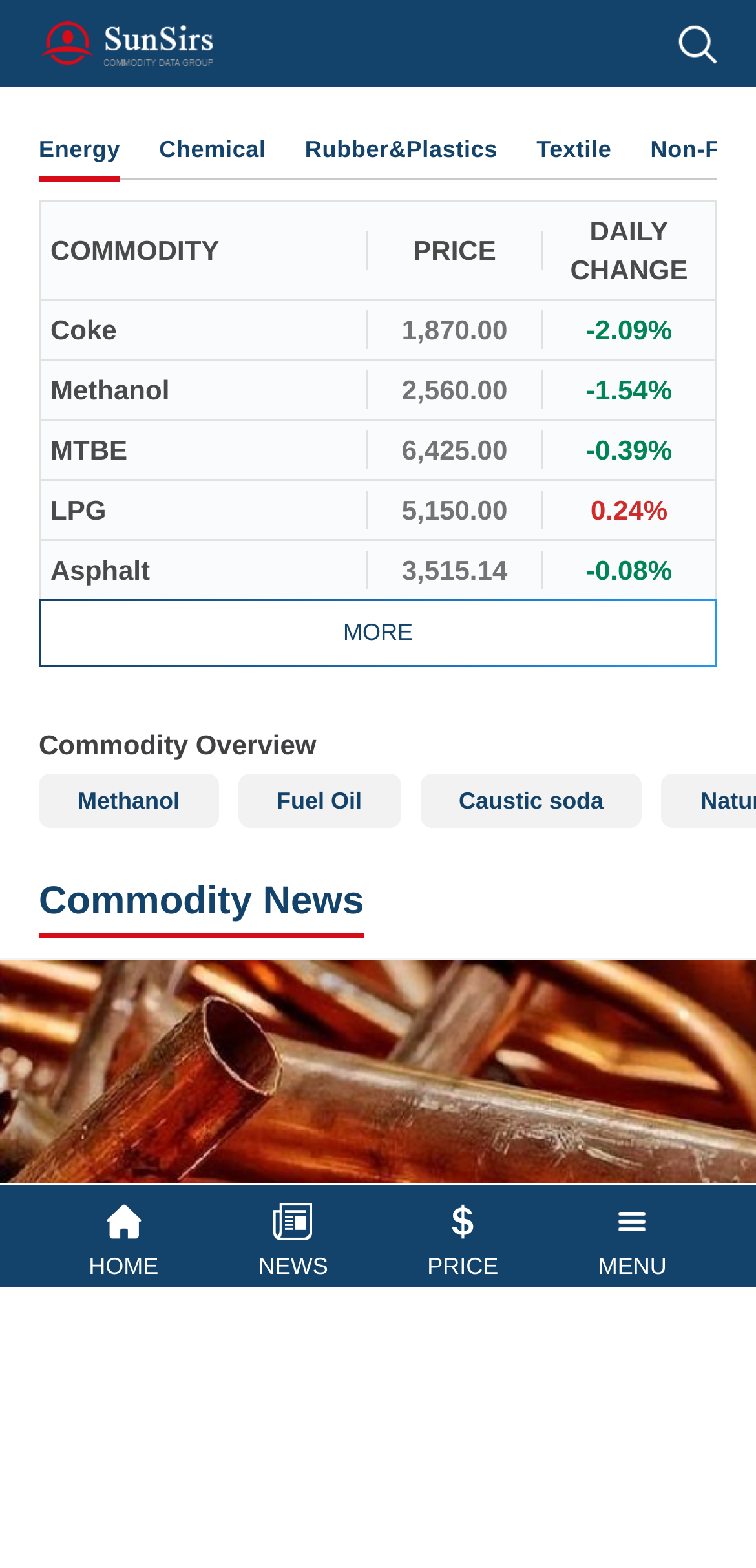Please locate the bounding box coordinates of the region I need to click to follow this instruction: "Get more information".

[0.054, 0.383, 0.946, 0.424]